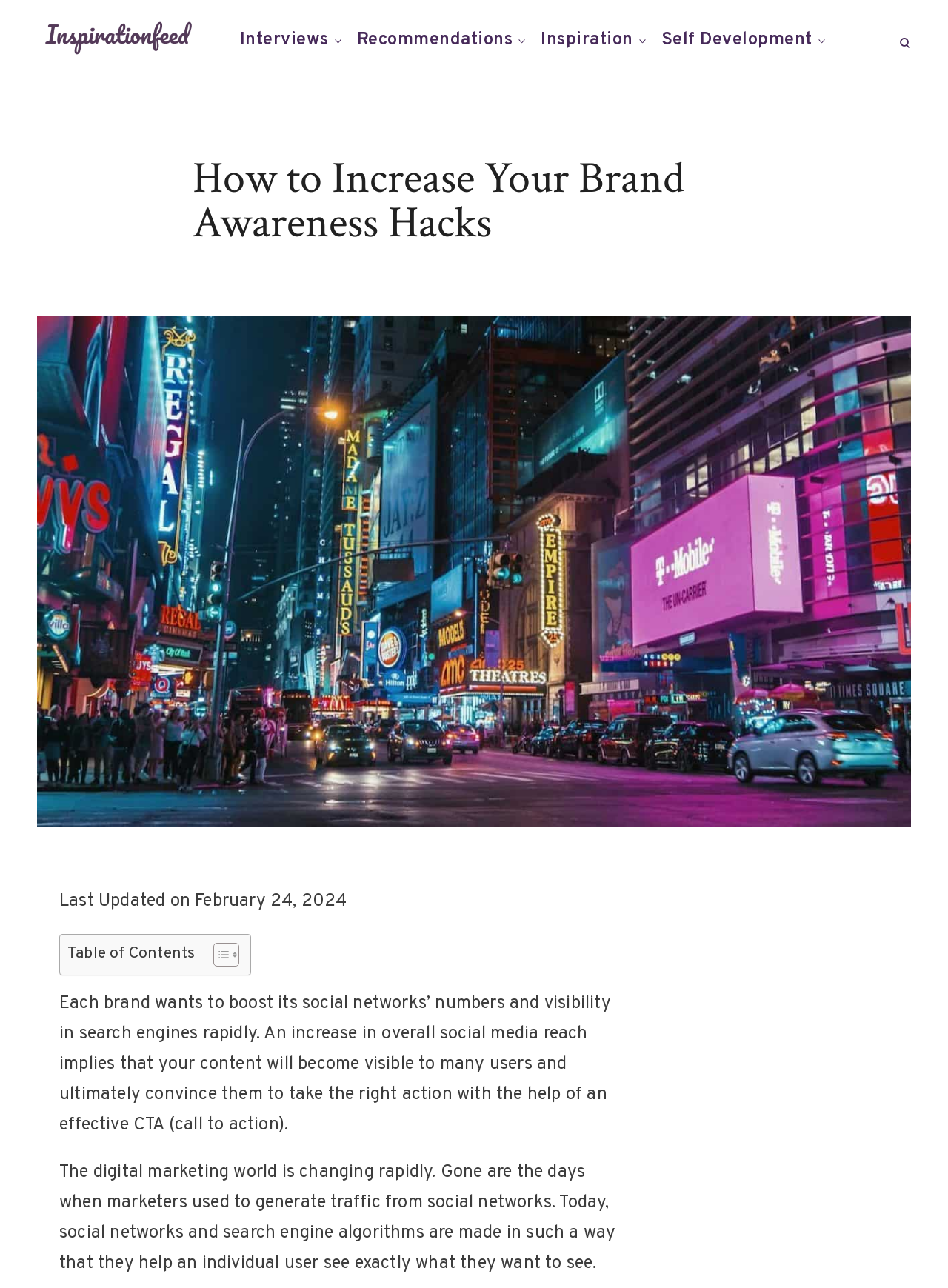What is the topic of the article?
Refer to the image and give a detailed answer to the query.

I inferred the topic by reading the heading 'How to Increase Your Brand Awareness Hacks' and the subsequent paragraphs, which discuss the importance of social media reach and visibility in search engines for brands.